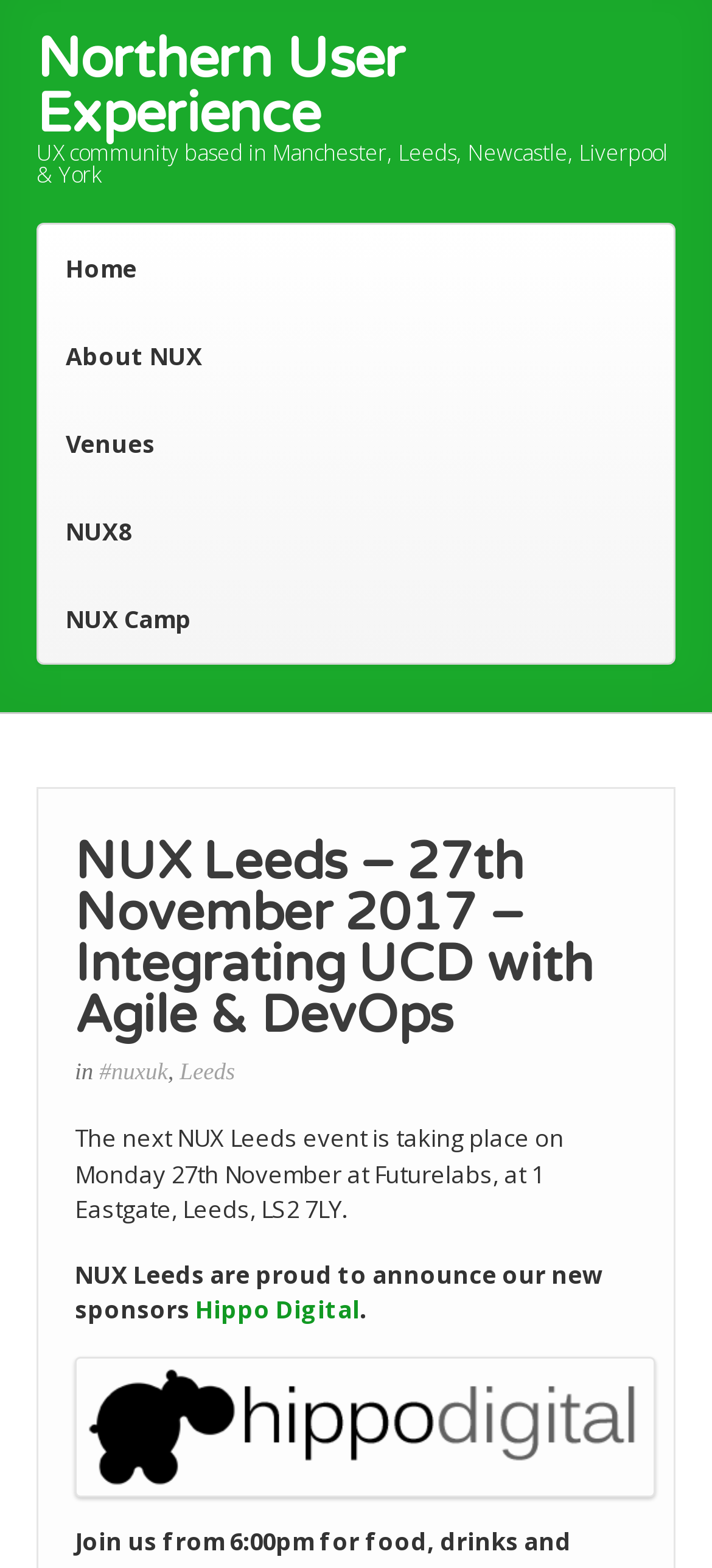Kindly provide the bounding box coordinates of the section you need to click on to fulfill the given instruction: "Check the details of NUX Leeds event".

[0.105, 0.533, 0.895, 0.663]